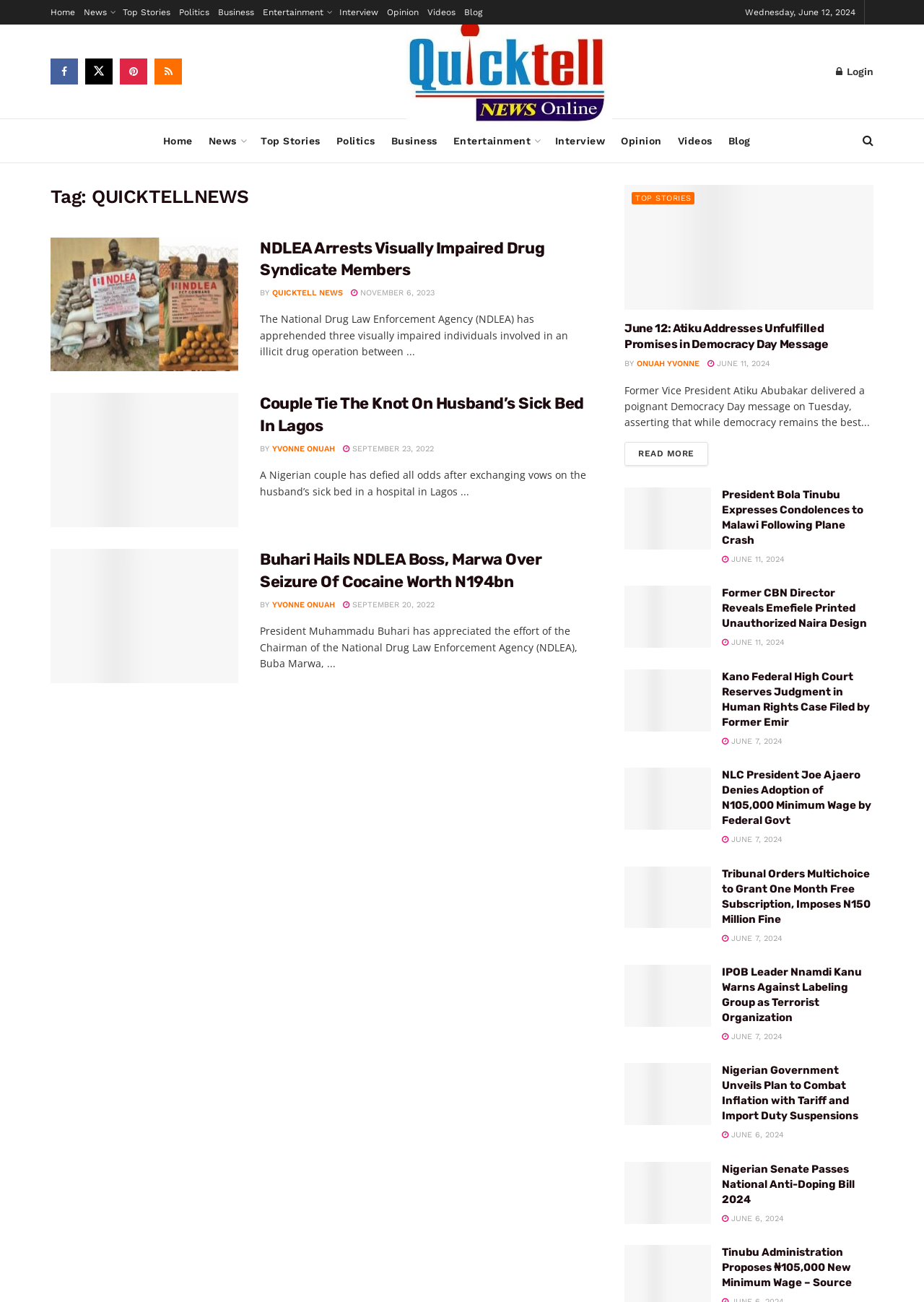Provide a one-word or one-phrase answer to the question:
What is the category of the article with the heading 'NDLEA Arrests Visually Impaired Drug Syndicate Members'?

News